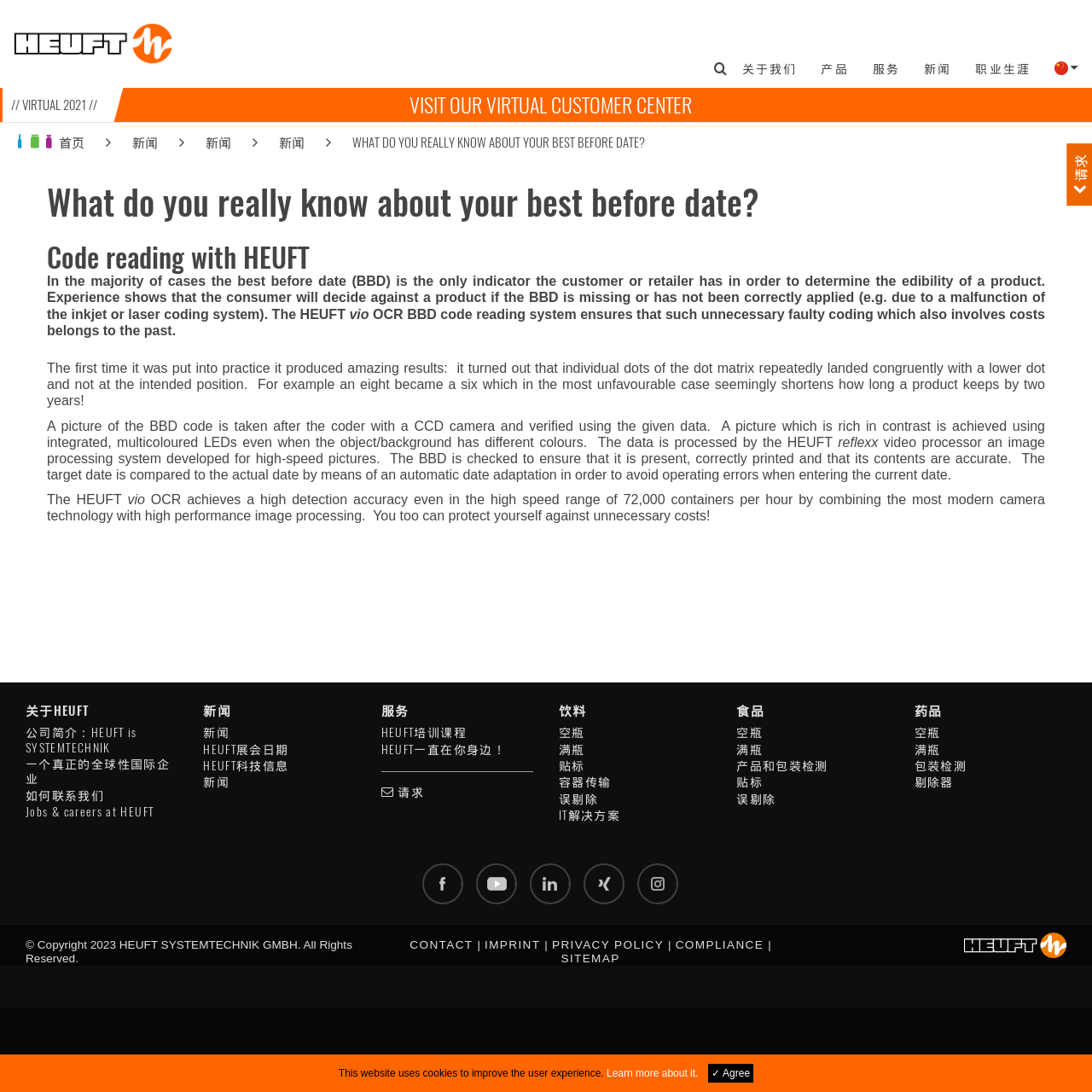Using the provided element description "Privacy policy", determine the bounding box coordinates of the UI element.

[0.505, 0.859, 0.608, 0.871]